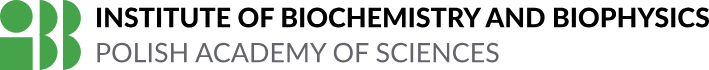What institution is the Institute of Biochemistry and Biophysics affiliated with?
Based on the image, give a one-word or short phrase answer.

Polish Academy of Sciences